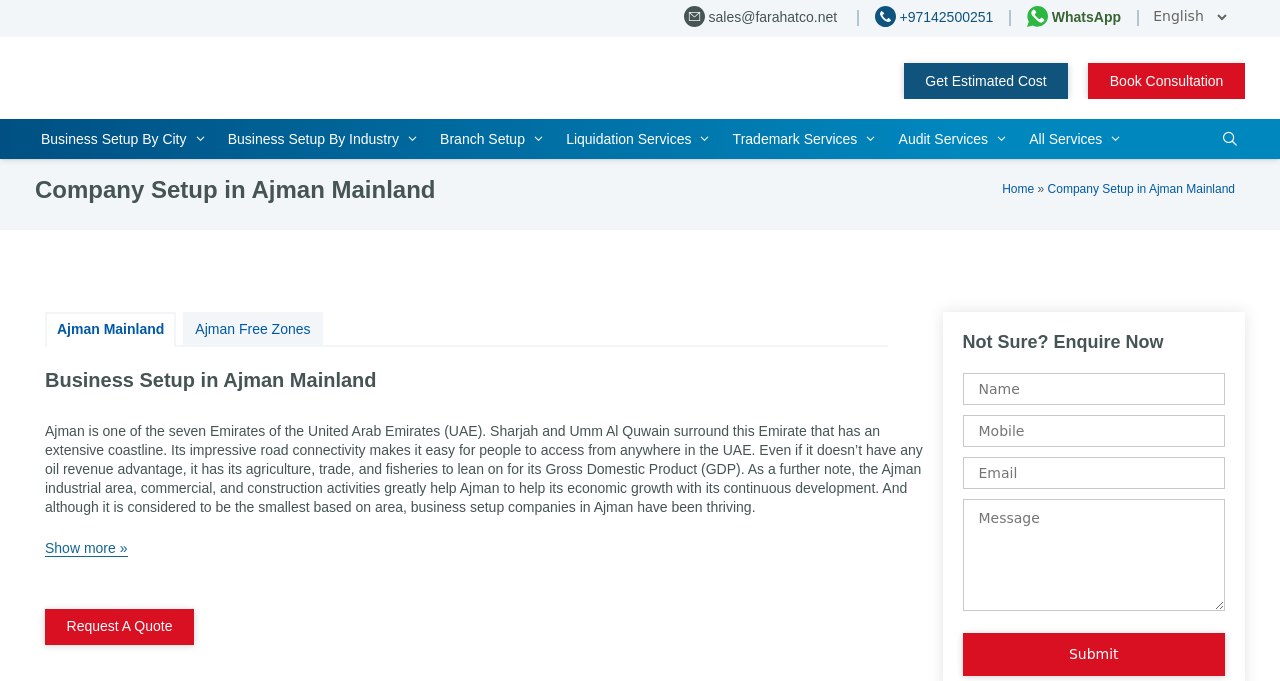Determine the bounding box coordinates for the area that needs to be clicked to fulfill this task: "Click the 'Business Setup By City' link". The coordinates must be given as four float numbers between 0 and 1, i.e., [left, top, right, bottom].

[0.027, 0.175, 0.173, 0.233]